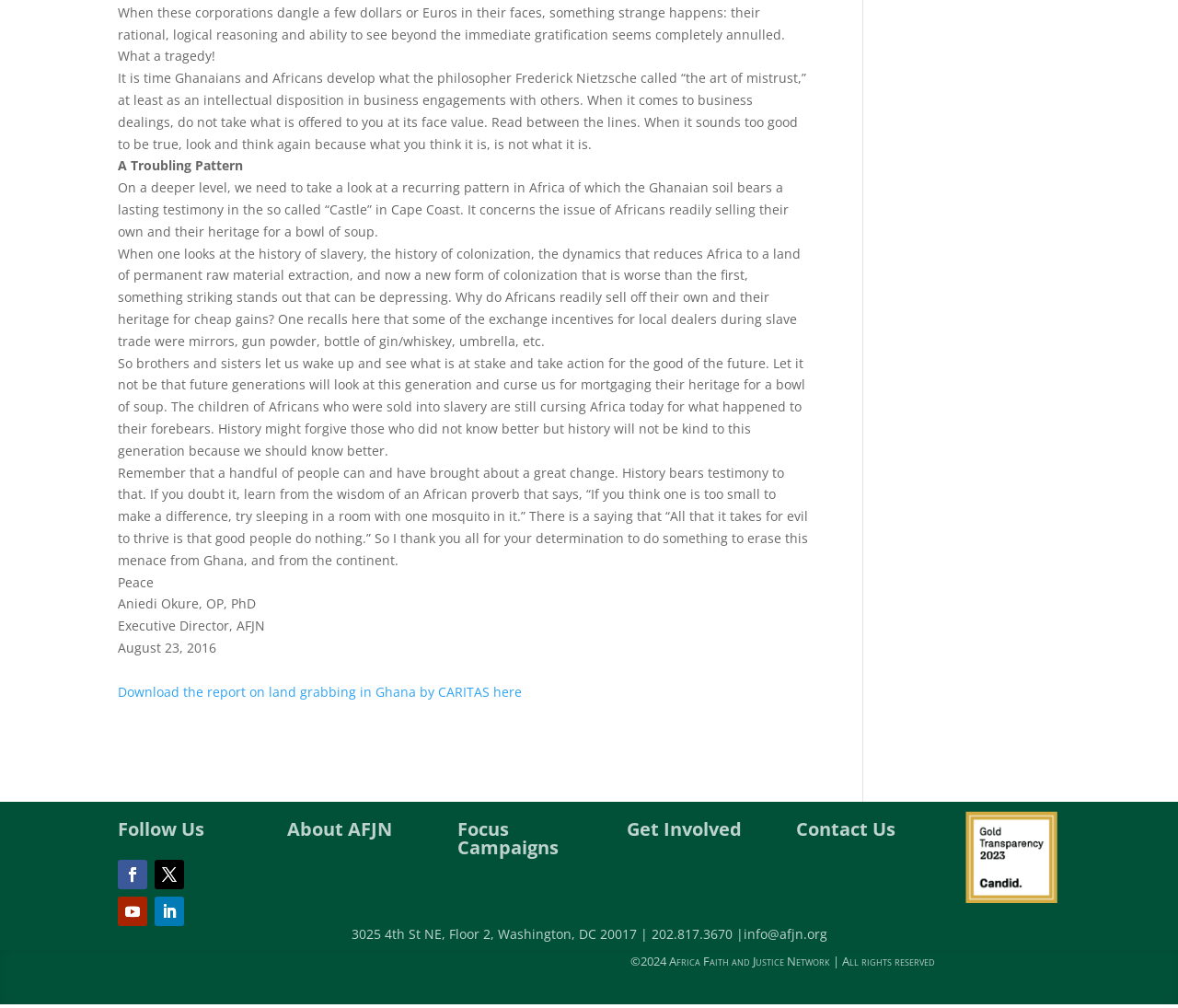Answer this question in one word or a short phrase: What is the purpose of the webpage?

To raise awareness about social justice issues